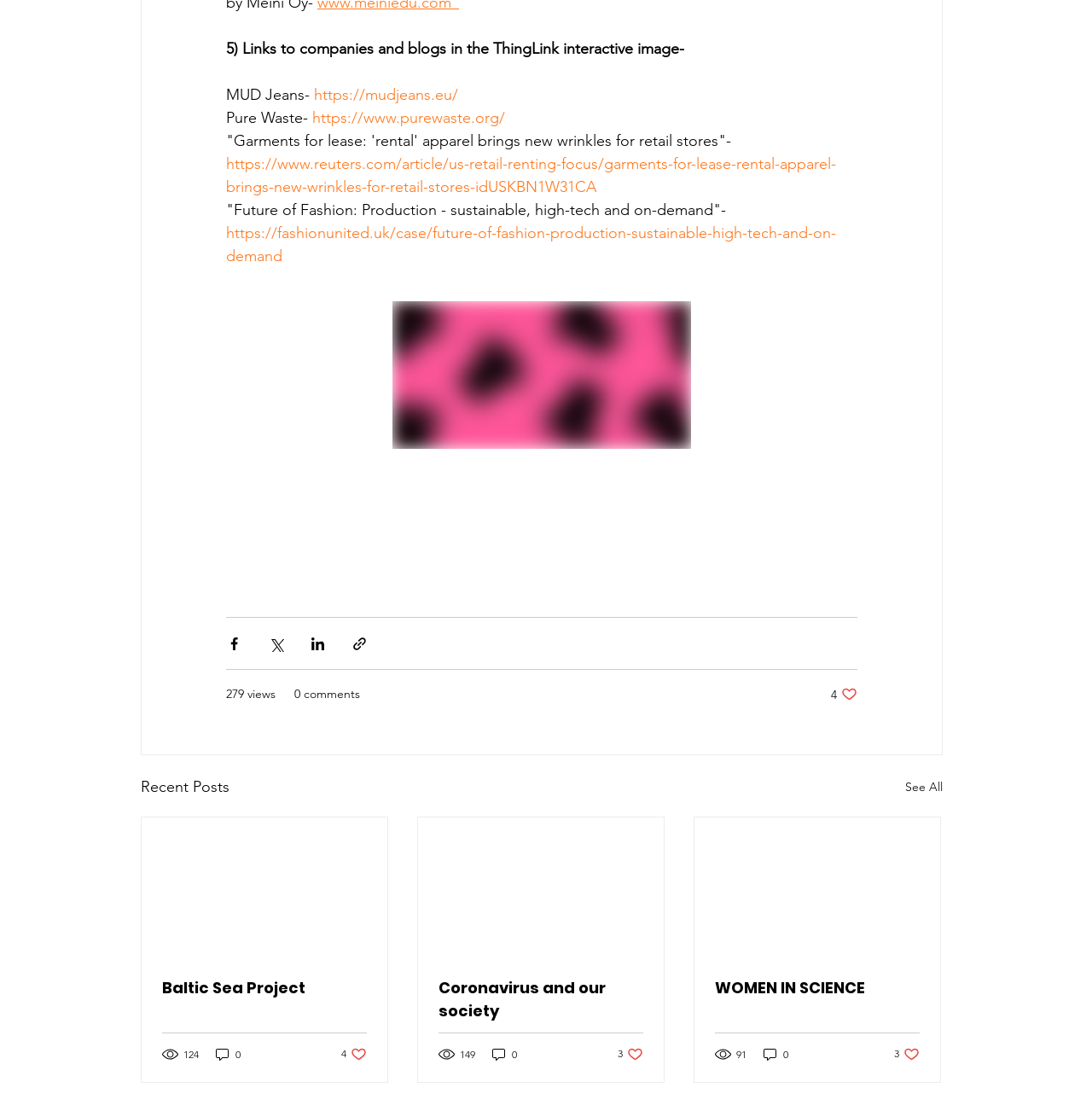Please find the bounding box coordinates of the element's region to be clicked to carry out this instruction: "Read the article by Naseer".

None